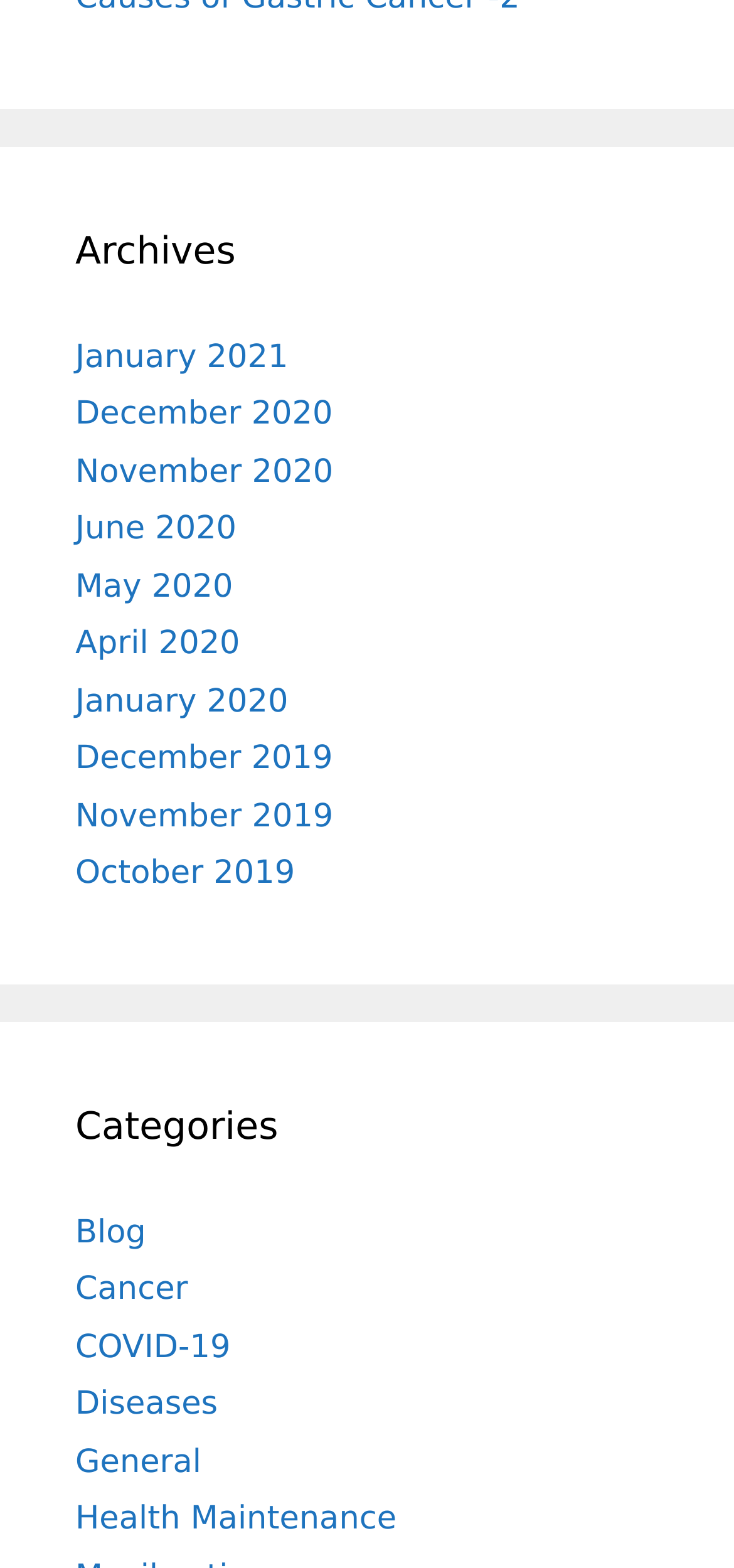Based on the image, please respond to the question with as much detail as possible:
What is the longest category name listed?

I looked at the list of categories and found that 'Health Maintenance' is the longest category name listed.